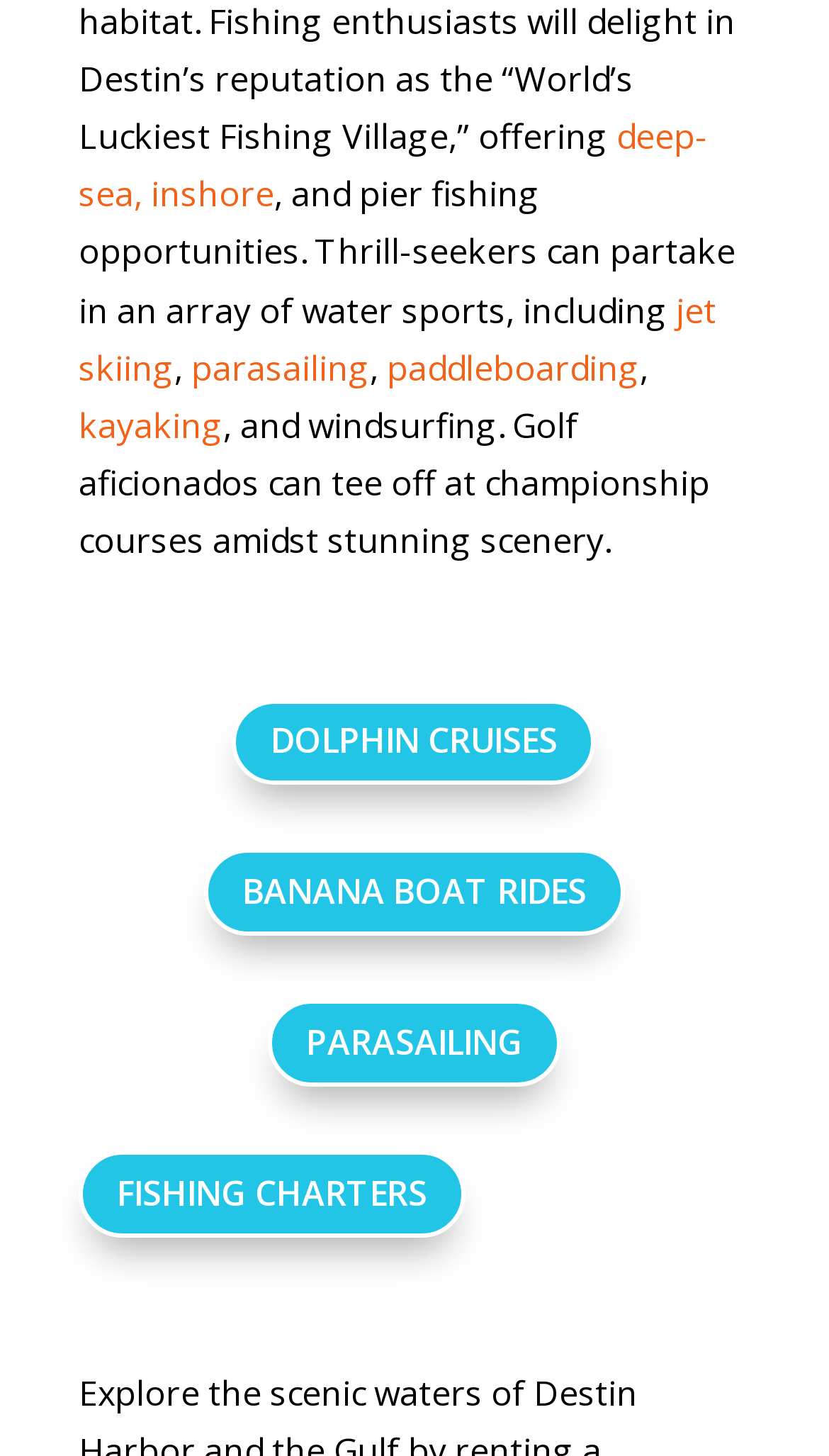Respond to the following query with just one word or a short phrase: 
What water sports are mentioned?

jet skiing, parasailing, paddleboarding, kayaking, windsurfing